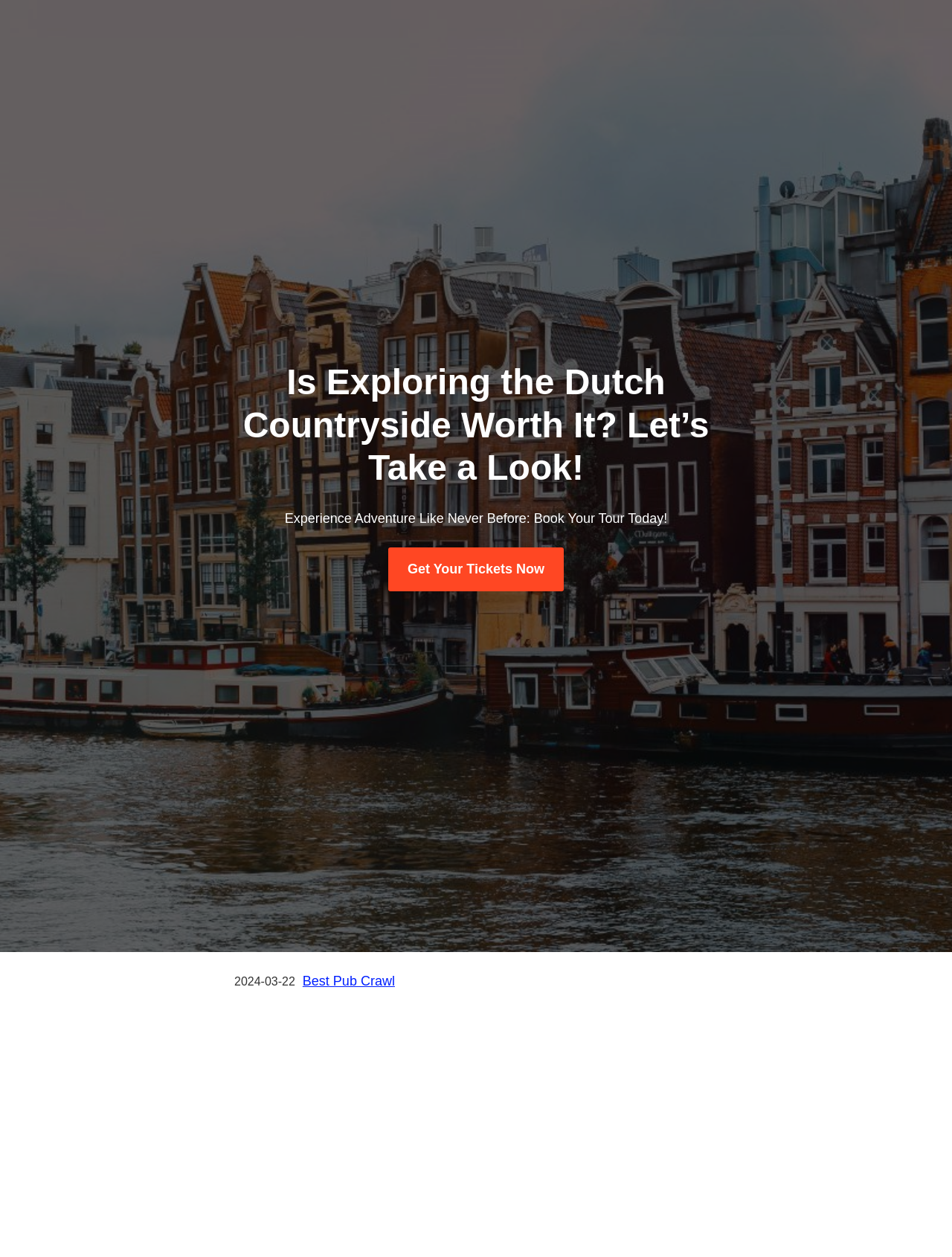Extract the bounding box for the UI element that matches this description: "Best Pub Crawl".

[0.318, 0.775, 0.415, 0.786]